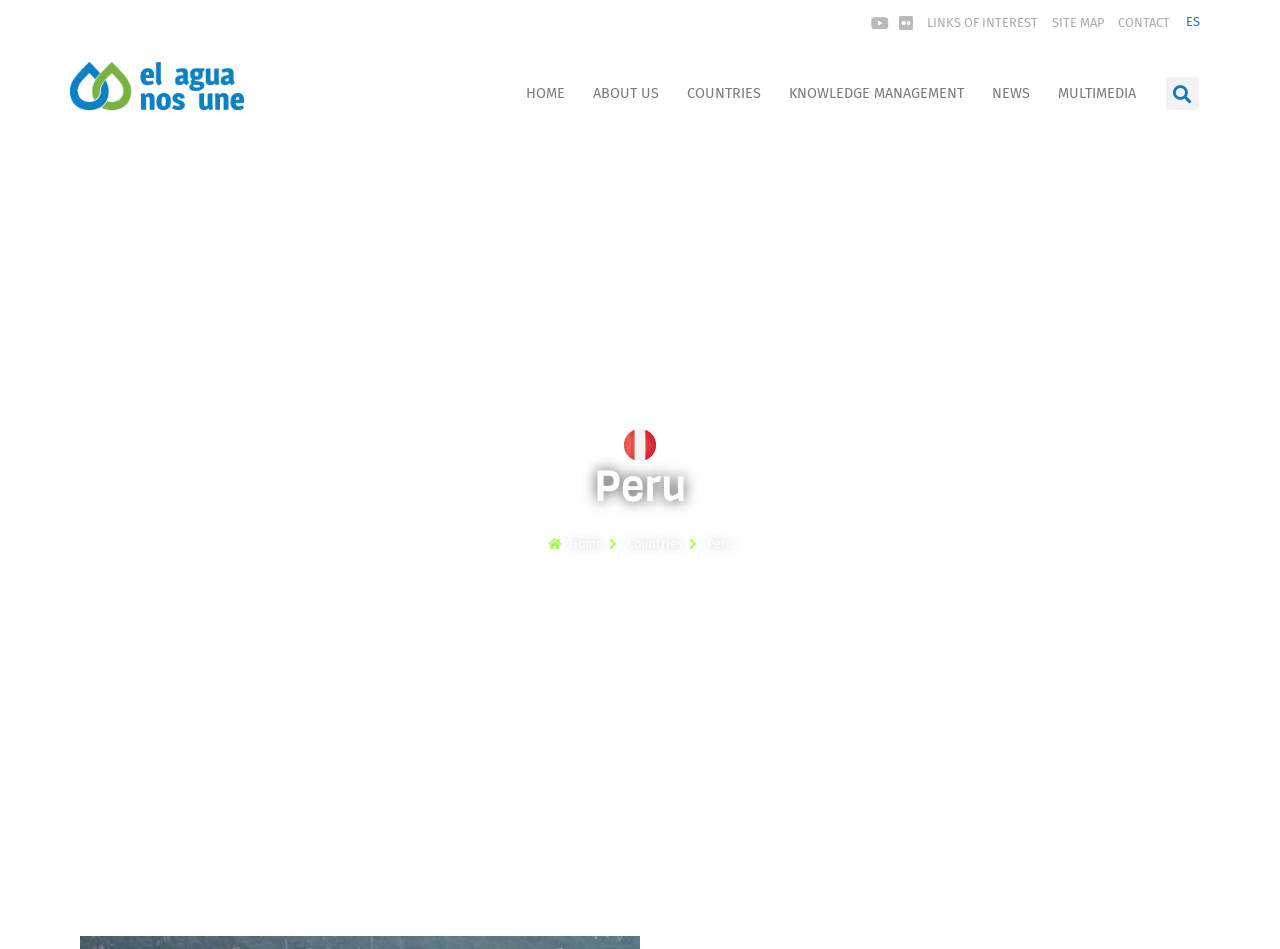Predict the bounding box coordinates of the area that should be clicked to accomplish the following instruction: "Go to home page". The bounding box coordinates should consist of four float numbers between 0 and 1, i.e., [left, top, right, bottom].

[0.4, 0.08, 0.452, 0.118]